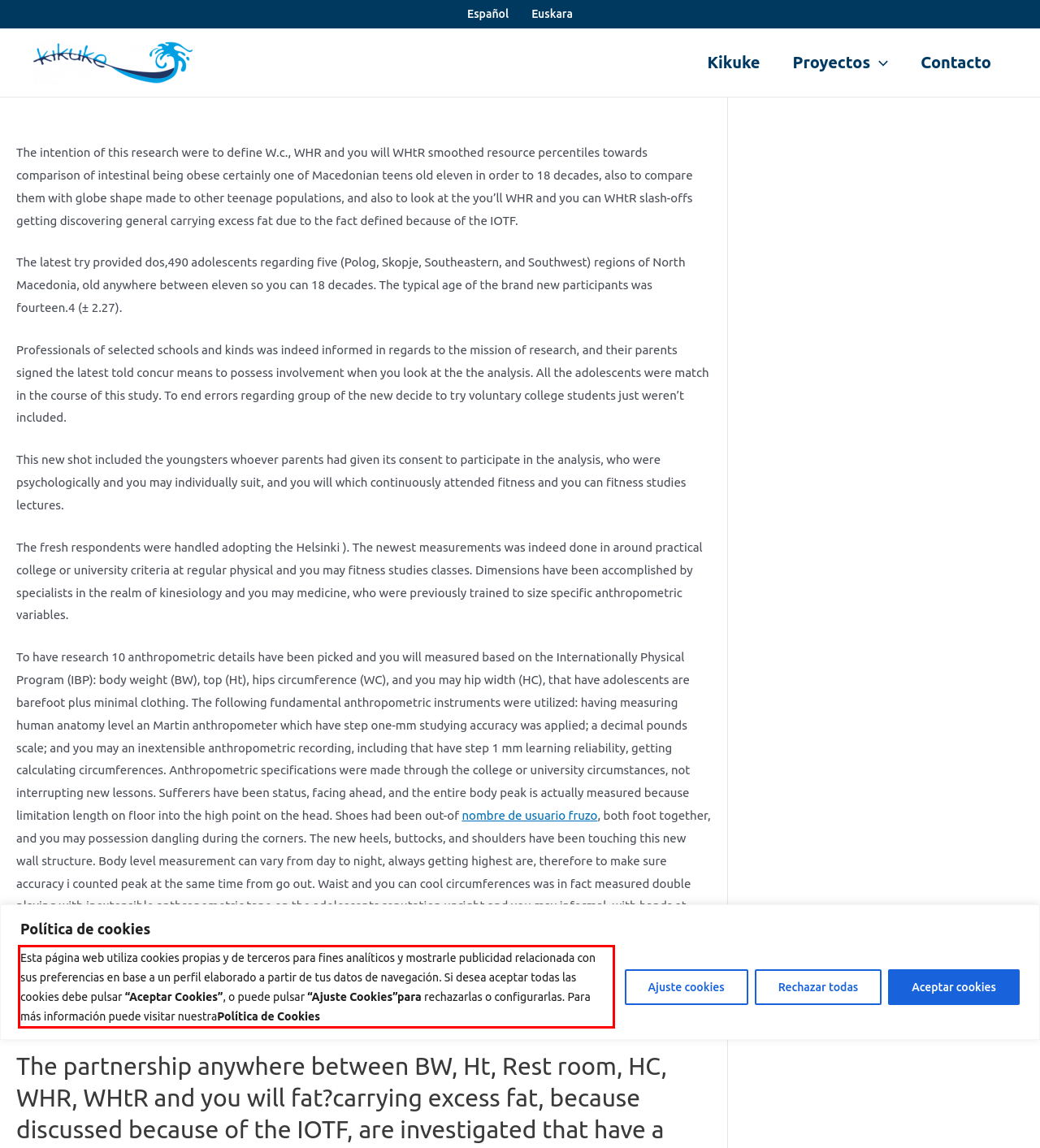Please analyze the provided webpage screenshot and perform OCR to extract the text content from the red rectangle bounding box.

Esta página web utiliza cookies propias y de terceros para fines analíticos y mostrarle publicidad relacionada con sus preferencias en base a un perfil elaborado a partir de tus datos de navegación. Si desea aceptar todas las cookies debe pulsar “Aceptar Cookies”, o puede pulsar “Ajuste Cookies”para rechazarlas o configurarlas. Para más información puede visitar nuestraPolítica de Cookies